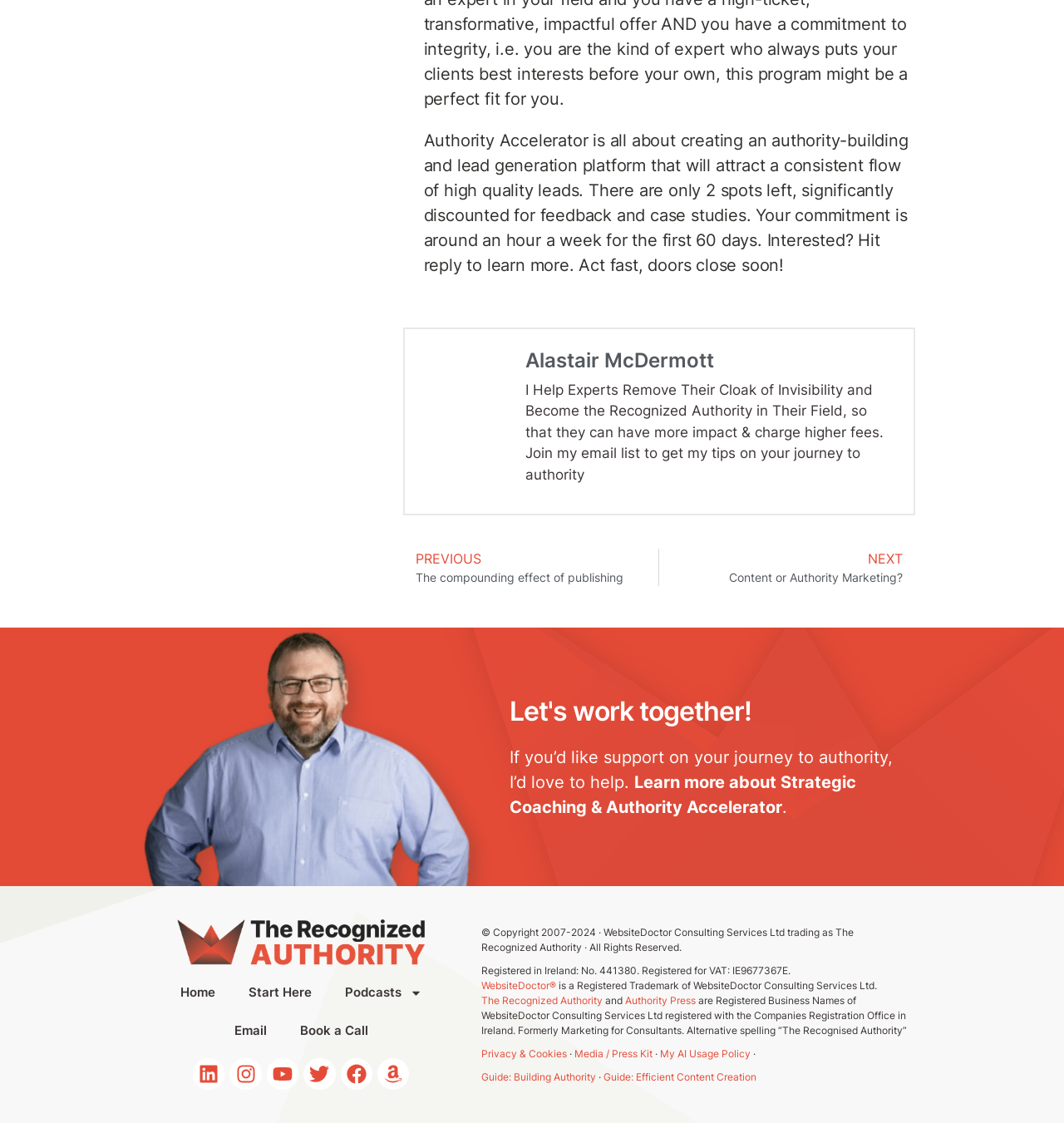Pinpoint the bounding box coordinates of the element to be clicked to execute the instruction: "View Alastair McDermott's picture".

[0.396, 0.308, 0.474, 0.33]